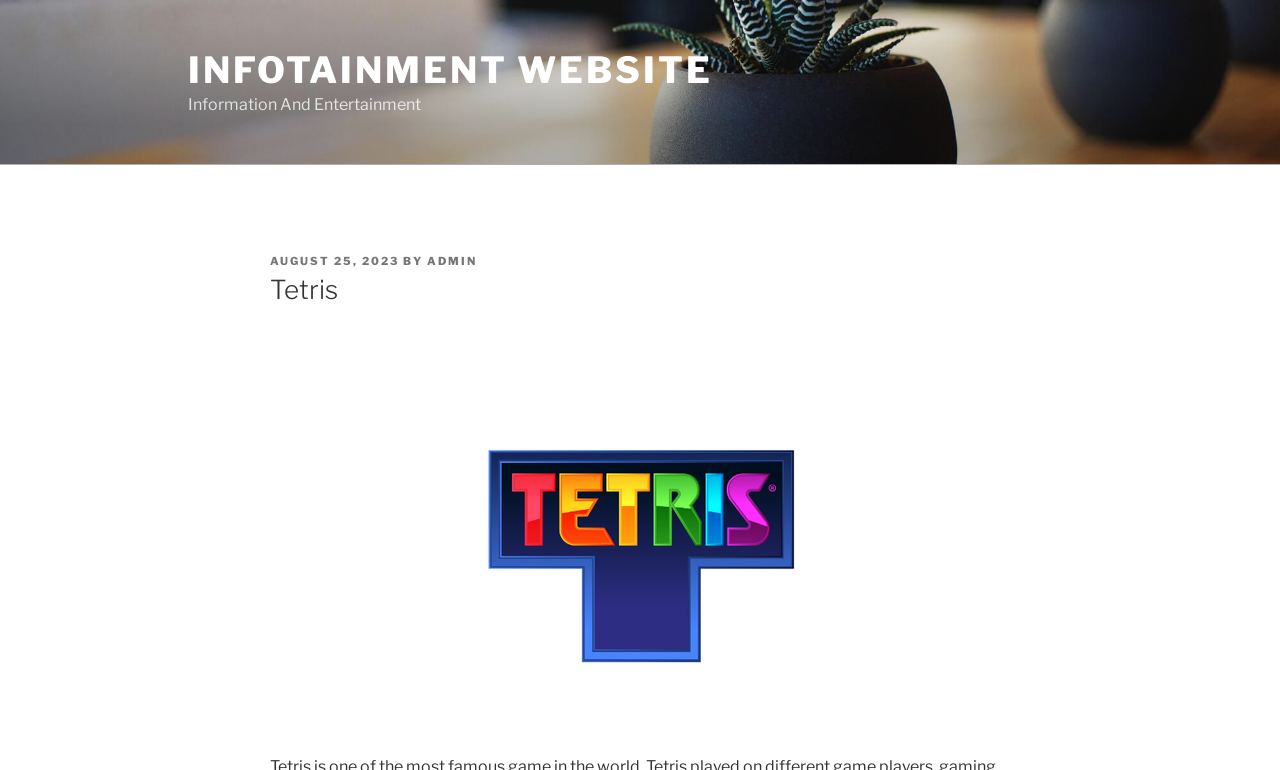Using the provided element description: "admin", identify the bounding box coordinates. The coordinates should be four floats between 0 and 1 in the order [left, top, right, bottom].

[0.334, 0.33, 0.373, 0.348]